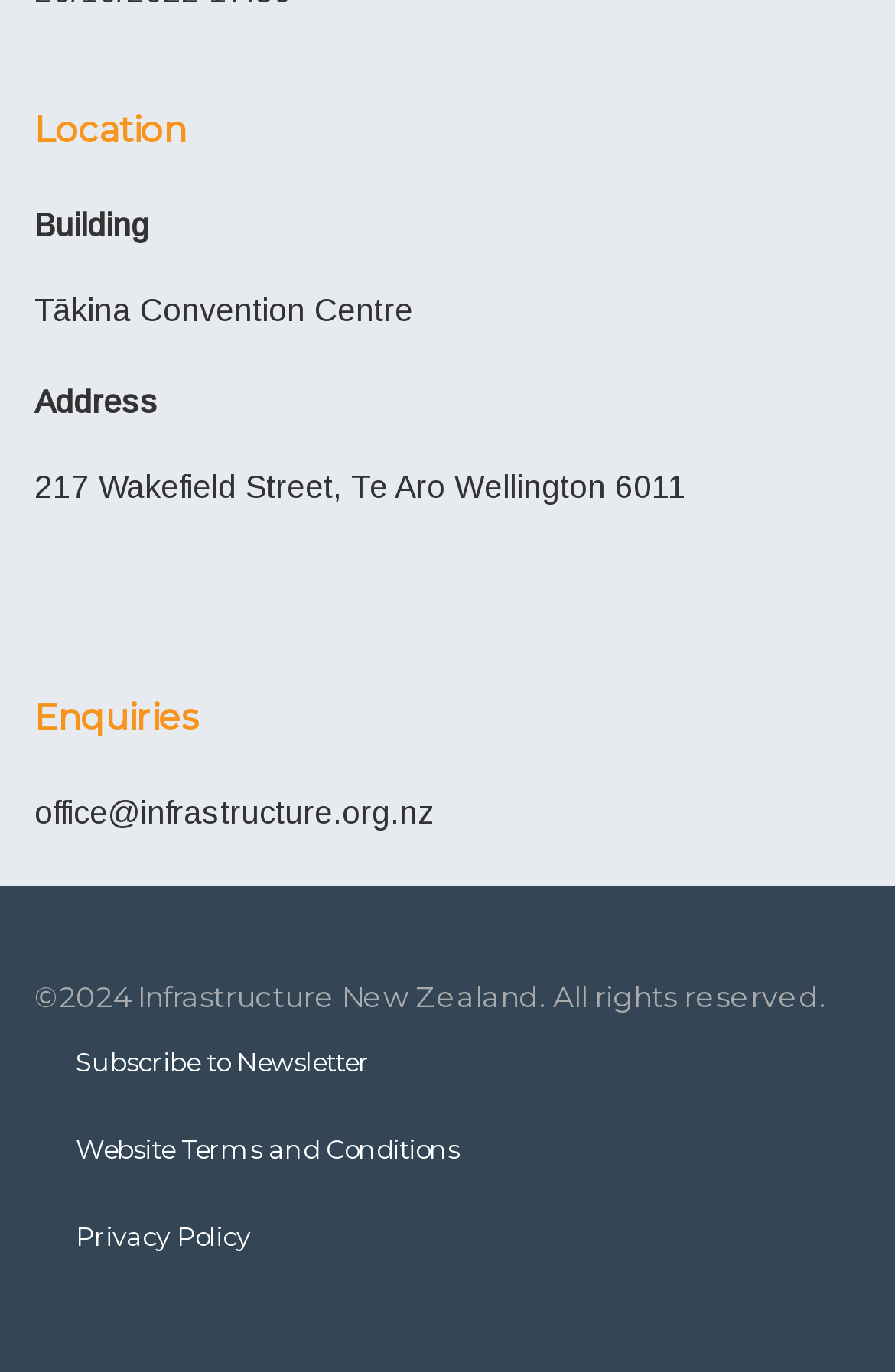Locate the bounding box of the user interface element based on this description: "Privacy Policy".

[0.085, 0.889, 0.279, 0.913]